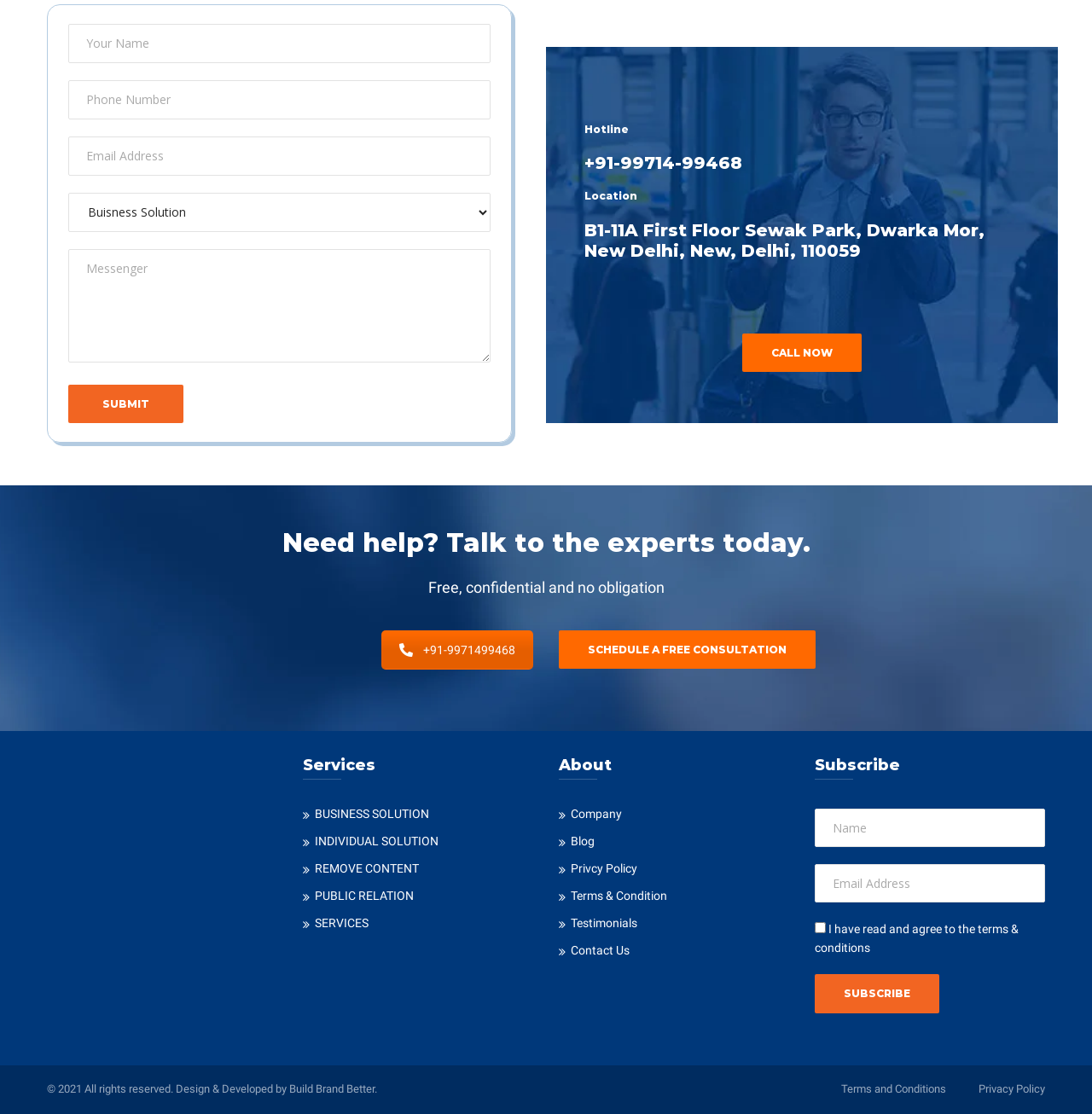Pinpoint the bounding box coordinates for the area that should be clicked to perform the following instruction: "Fill in your name".

[0.062, 0.021, 0.449, 0.057]